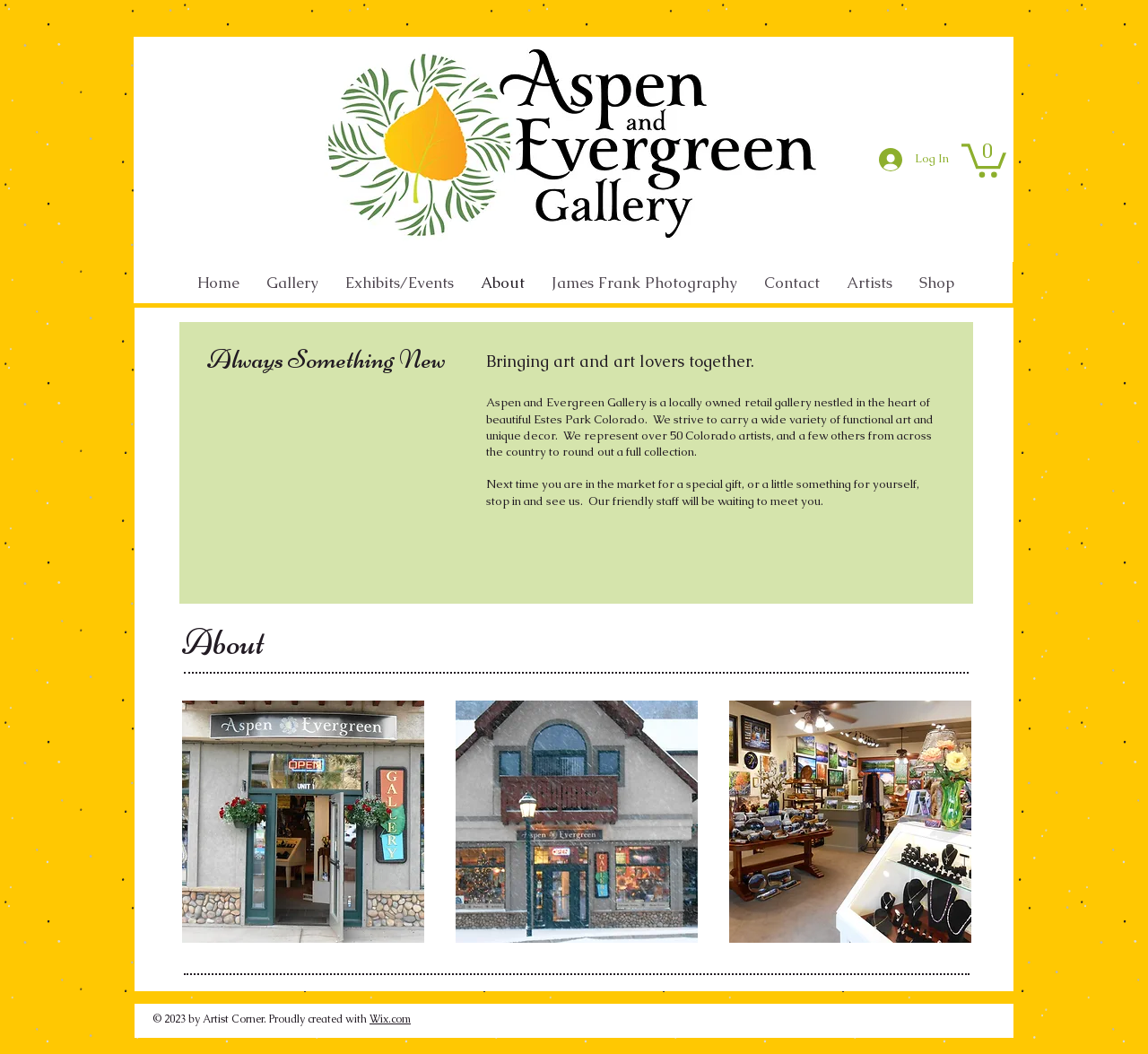Please provide a brief answer to the question using only one word or phrase: 
What is the copyright year of the website?

2023